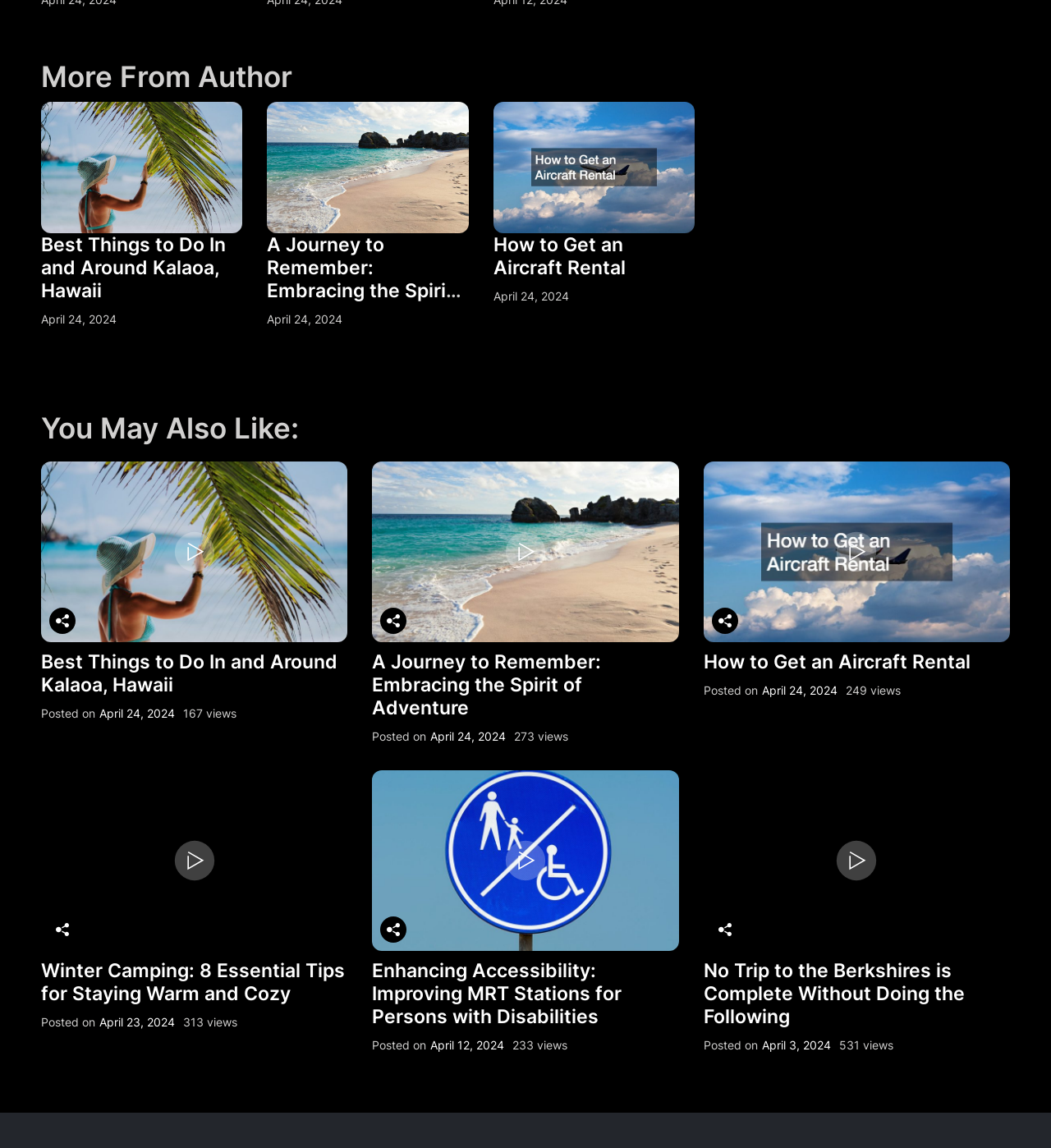Please determine the bounding box coordinates of the element to click on in order to accomplish the following task: "Click on the link 'Enhancing Accessibility: Improving MRT Stations for Persons with Disabilities'". Ensure the coordinates are four float numbers ranging from 0 to 1, i.e., [left, top, right, bottom].

[0.354, 0.671, 0.646, 0.829]